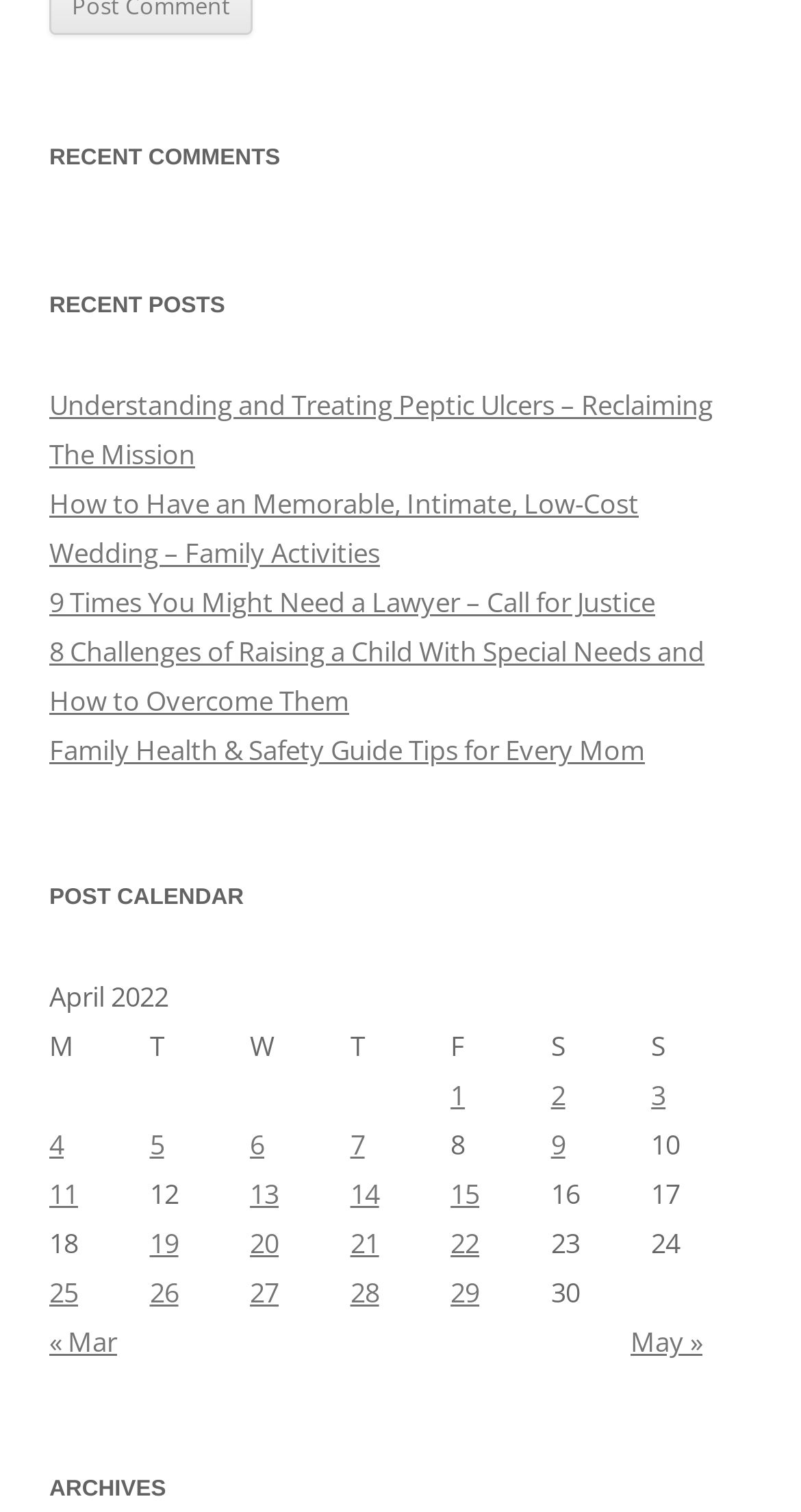Determine the bounding box coordinates for the area you should click to complete the following instruction: "View posts published on April 25, 2022".

[0.062, 0.839, 0.187, 0.872]